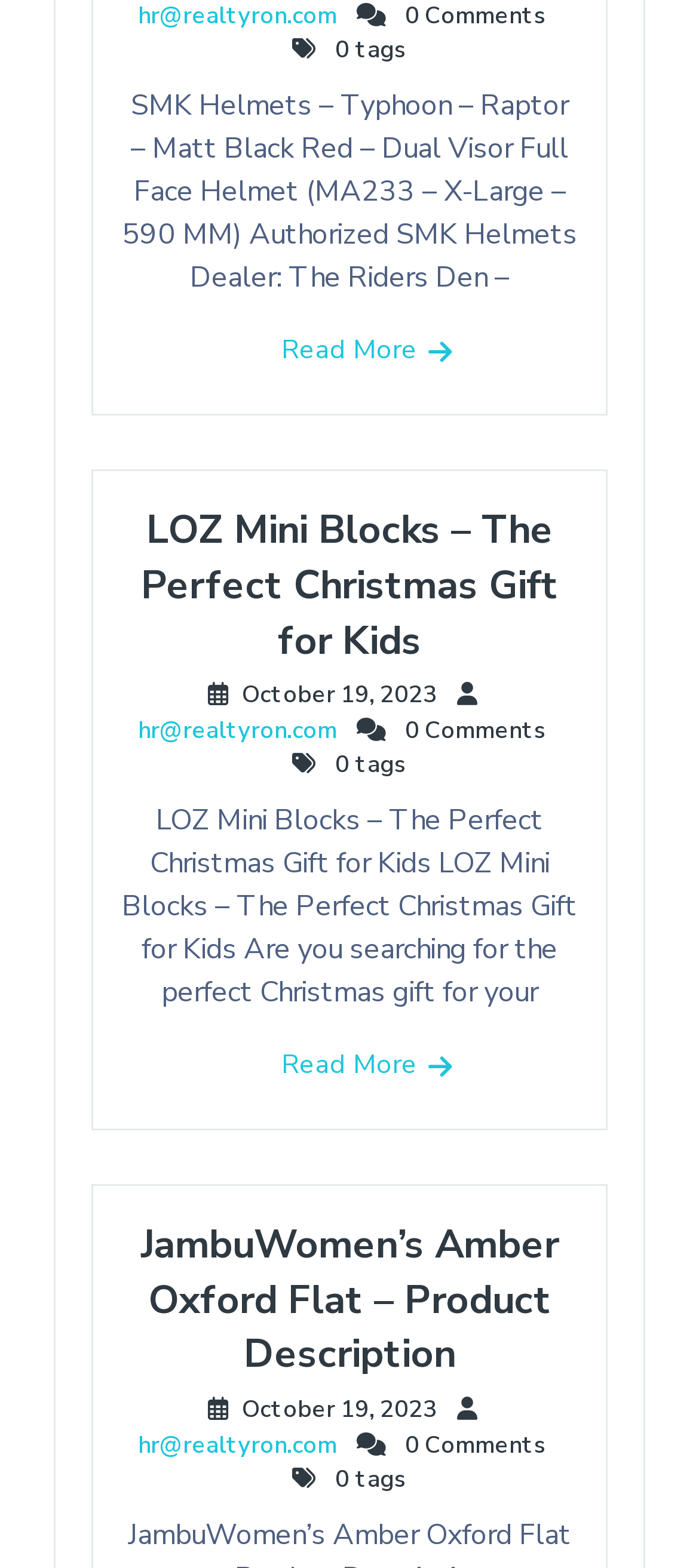Identify the bounding box coordinates for the UI element described as: "hr@realtyron.com".

[0.197, 0.911, 0.482, 0.932]